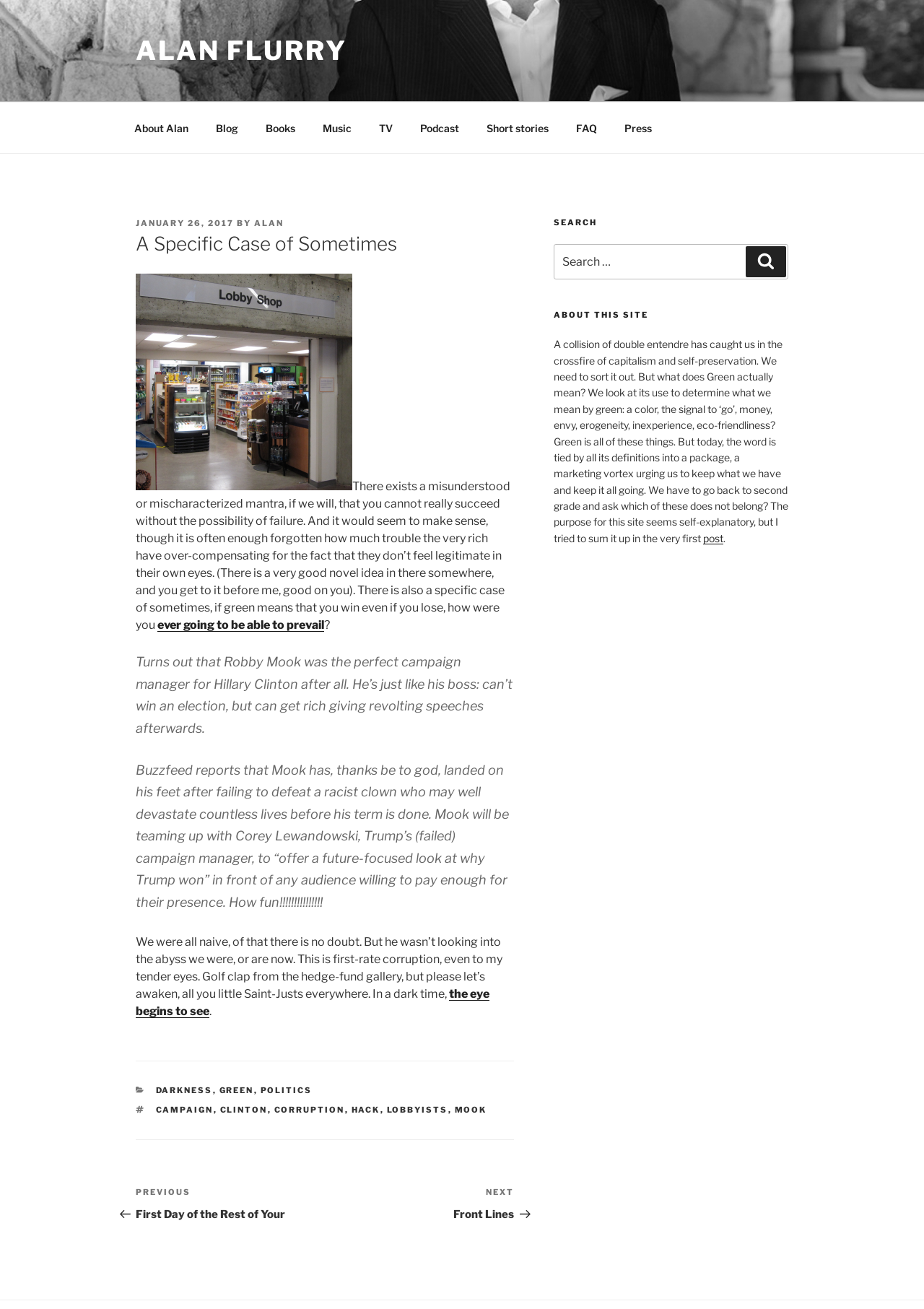Determine the bounding box coordinates of the clickable element to complete this instruction: "Click on the 'About Alan' link". Provide the coordinates in the format of four float numbers between 0 and 1, [left, top, right, bottom].

[0.131, 0.084, 0.217, 0.111]